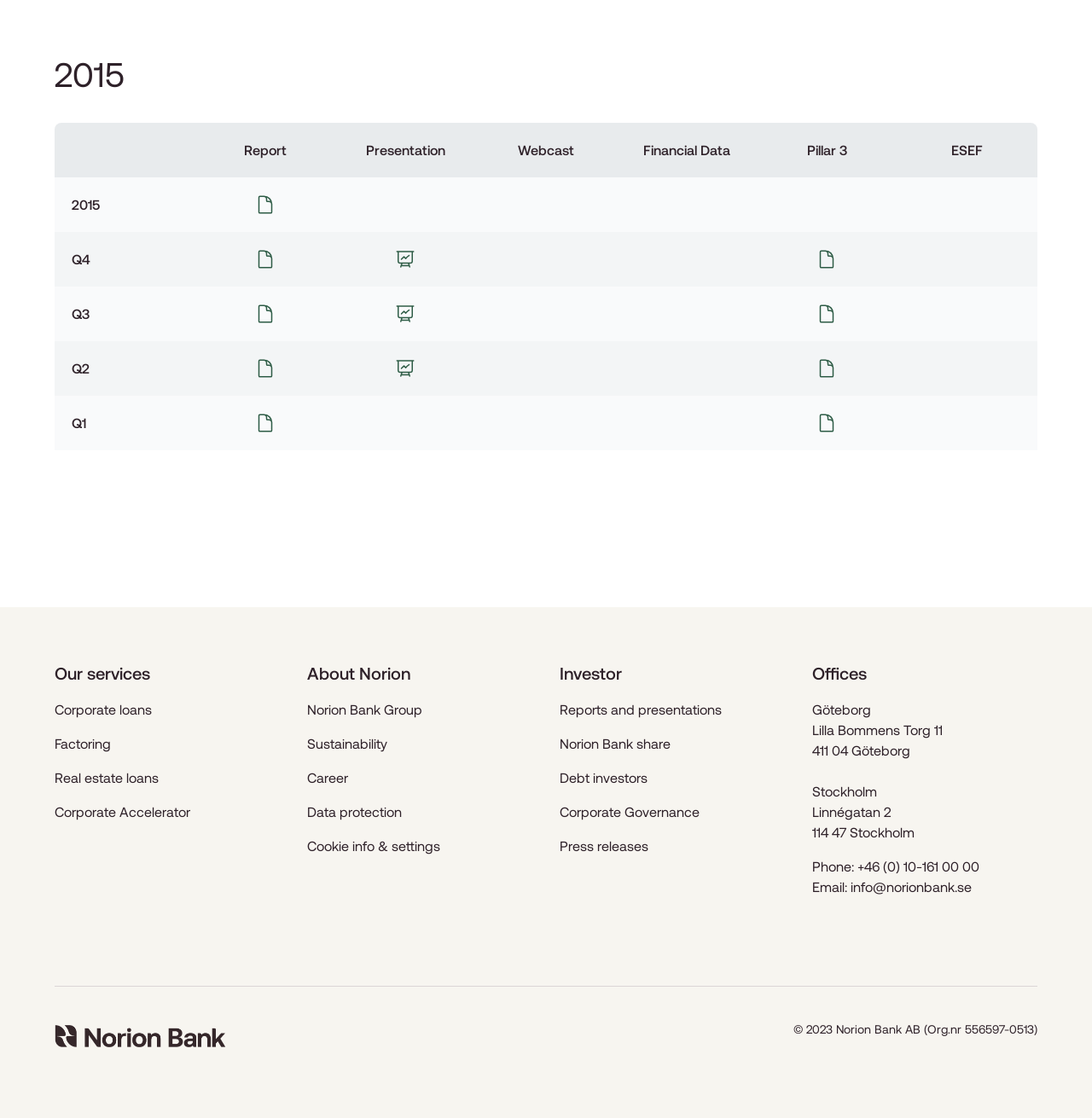Respond concisely with one word or phrase to the following query:
What is the email address of Norion Bank?

info@norionbank.se